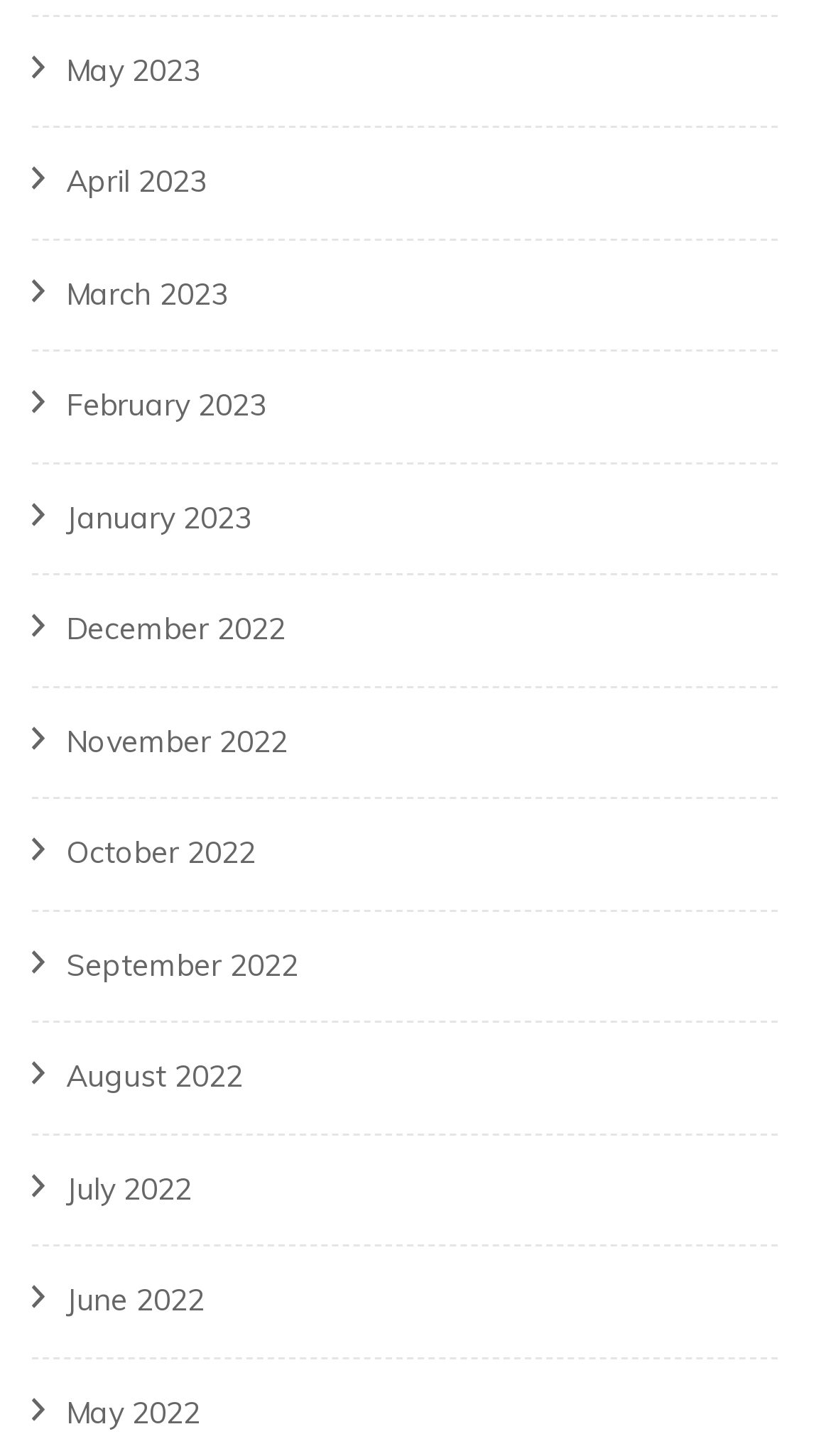Identify the bounding box coordinates for the region of the element that should be clicked to carry out the instruction: "view January 2023". The bounding box coordinates should be four float numbers between 0 and 1, i.e., [left, top, right, bottom].

[0.079, 0.342, 0.303, 0.369]